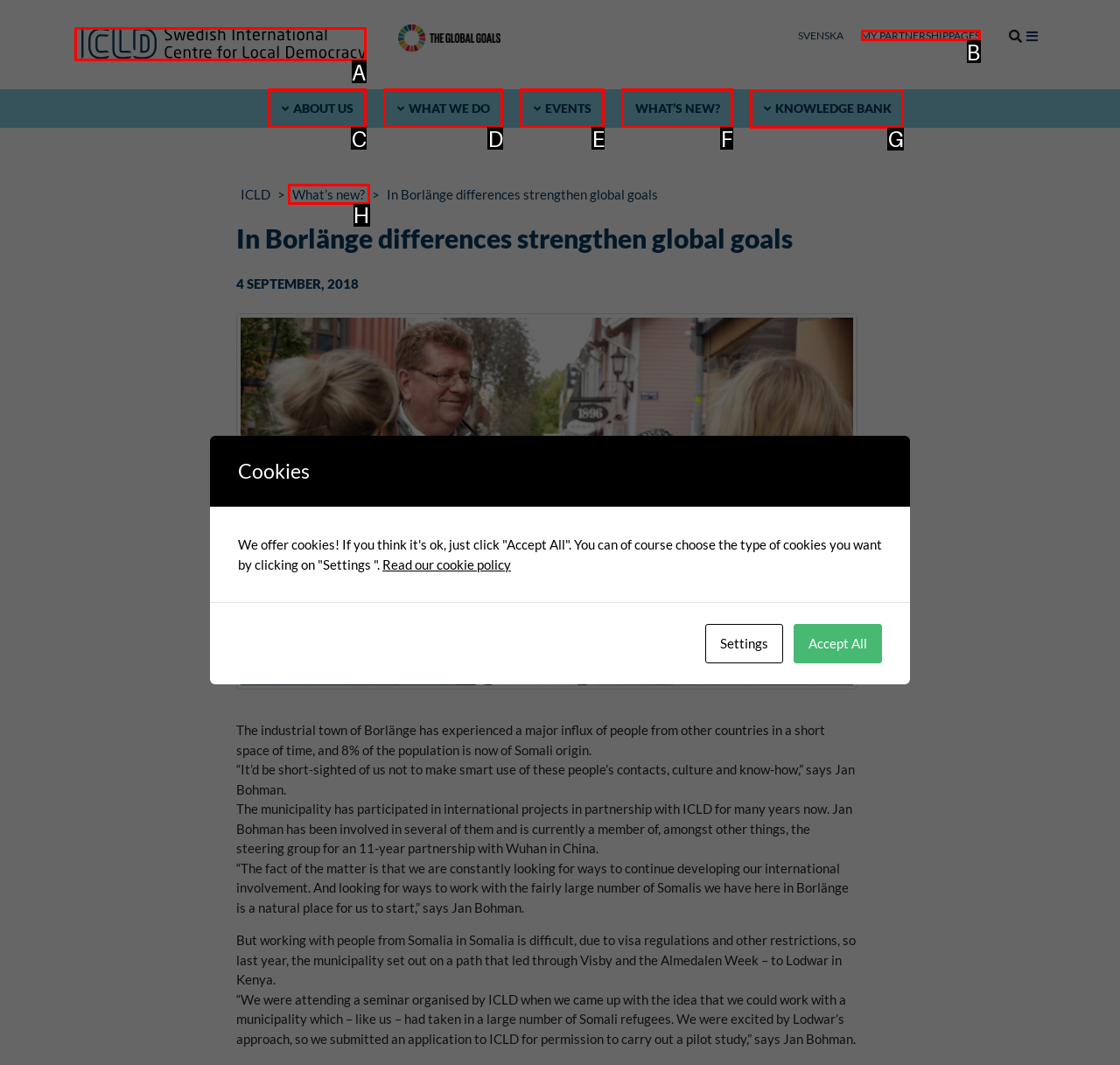Which letter corresponds to the correct option to complete the task: Visit the KNOWLEDGE BANK?
Answer with the letter of the chosen UI element.

G